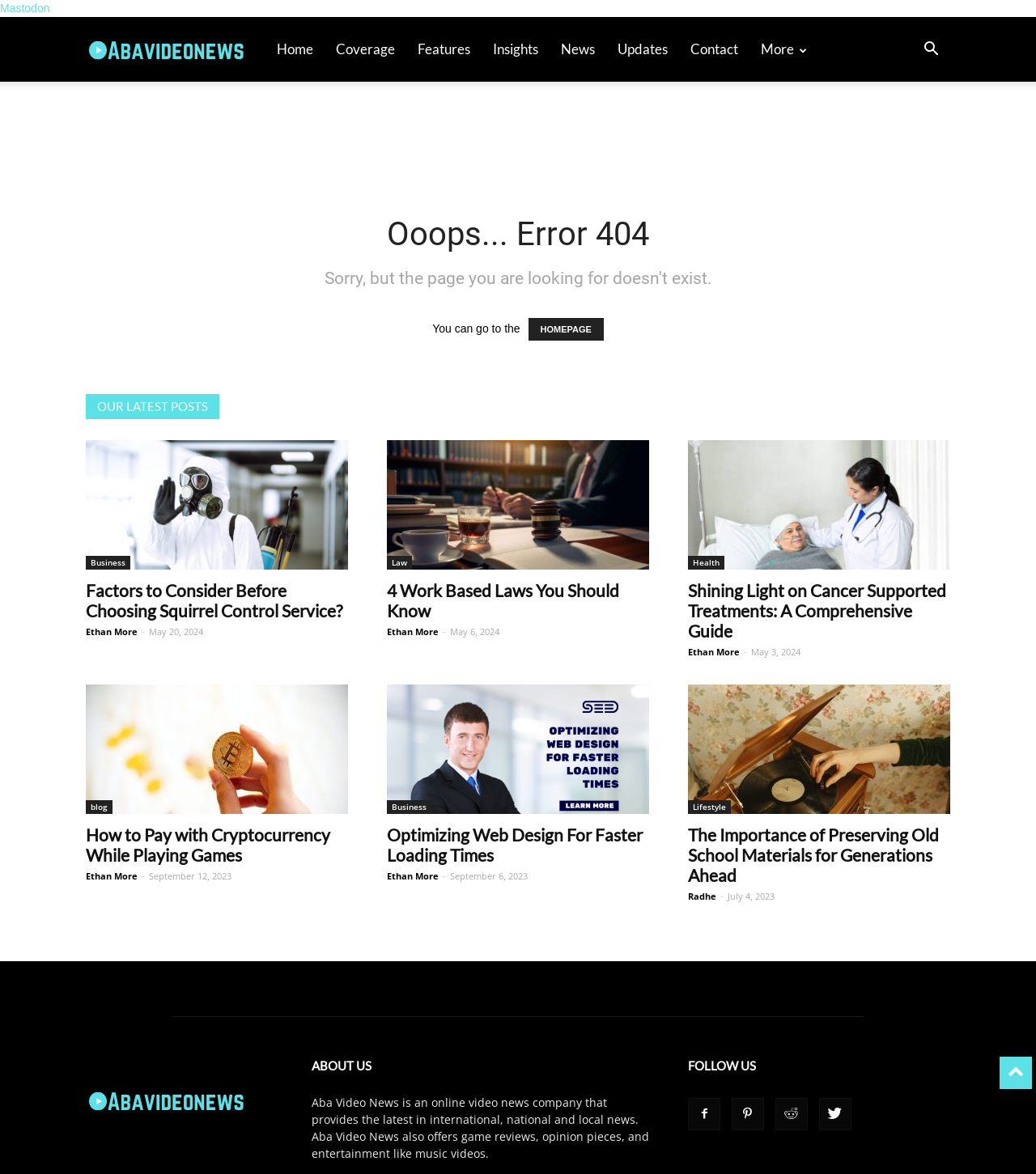Kindly determine the bounding box coordinates for the clickable area to achieve the given instruction: "Click on the 'Home' link".

[0.256, 0.014, 0.313, 0.07]